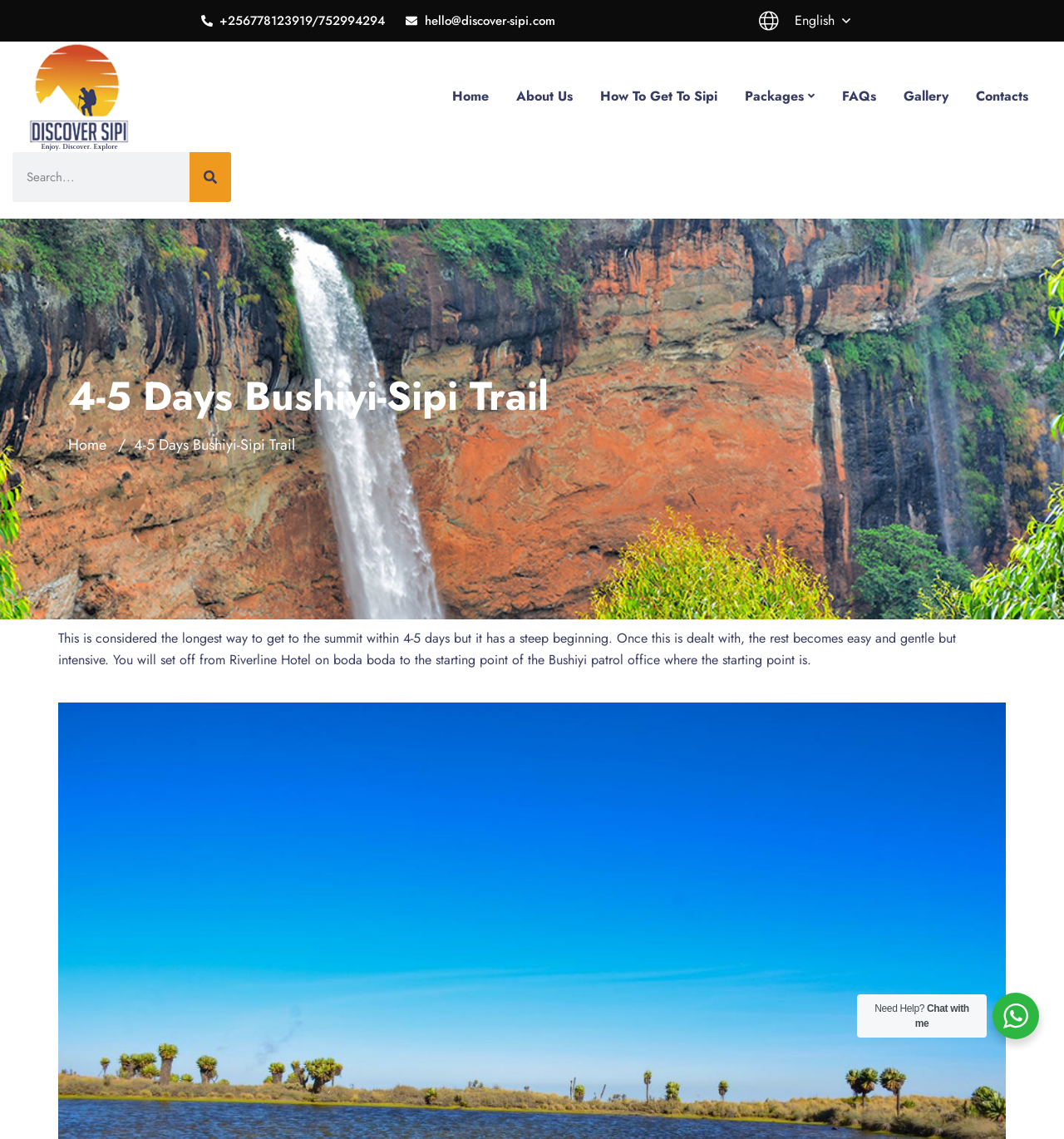Locate the bounding box coordinates of the element's region that should be clicked to carry out the following instruction: "View the gallery". The coordinates need to be four float numbers between 0 and 1, i.e., [left, top, right, bottom].

[0.849, 0.075, 0.891, 0.094]